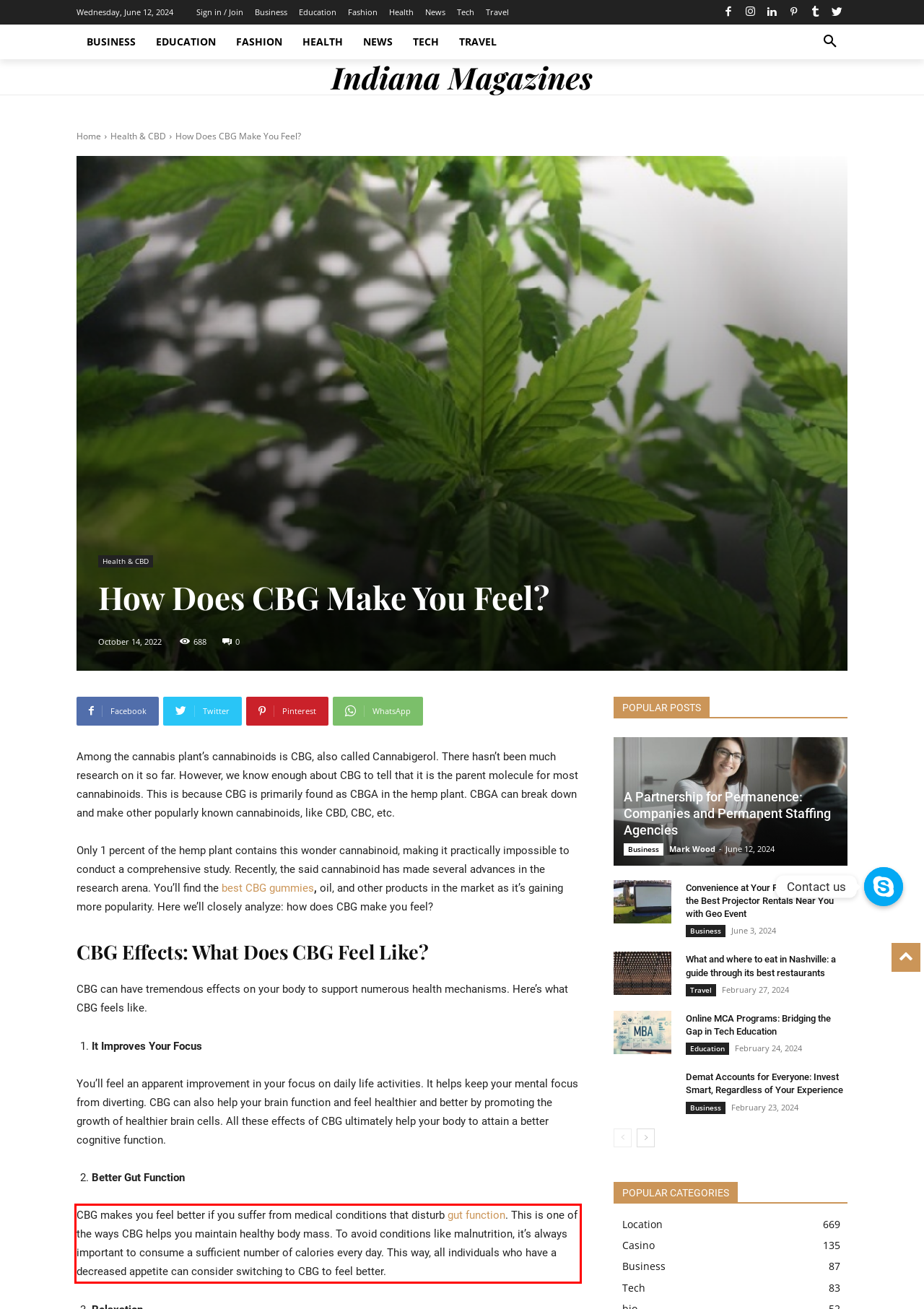You have a webpage screenshot with a red rectangle surrounding a UI element. Extract the text content from within this red bounding box.

CBG makes you feel better if you suffer from medical conditions that disturb gut function. This is one of the ways CBG helps you maintain healthy body mass. To avoid conditions like malnutrition, it’s always important to consume a sufficient number of calories every day. This way, all individuals who have a decreased appetite can consider switching to CBG to feel better.